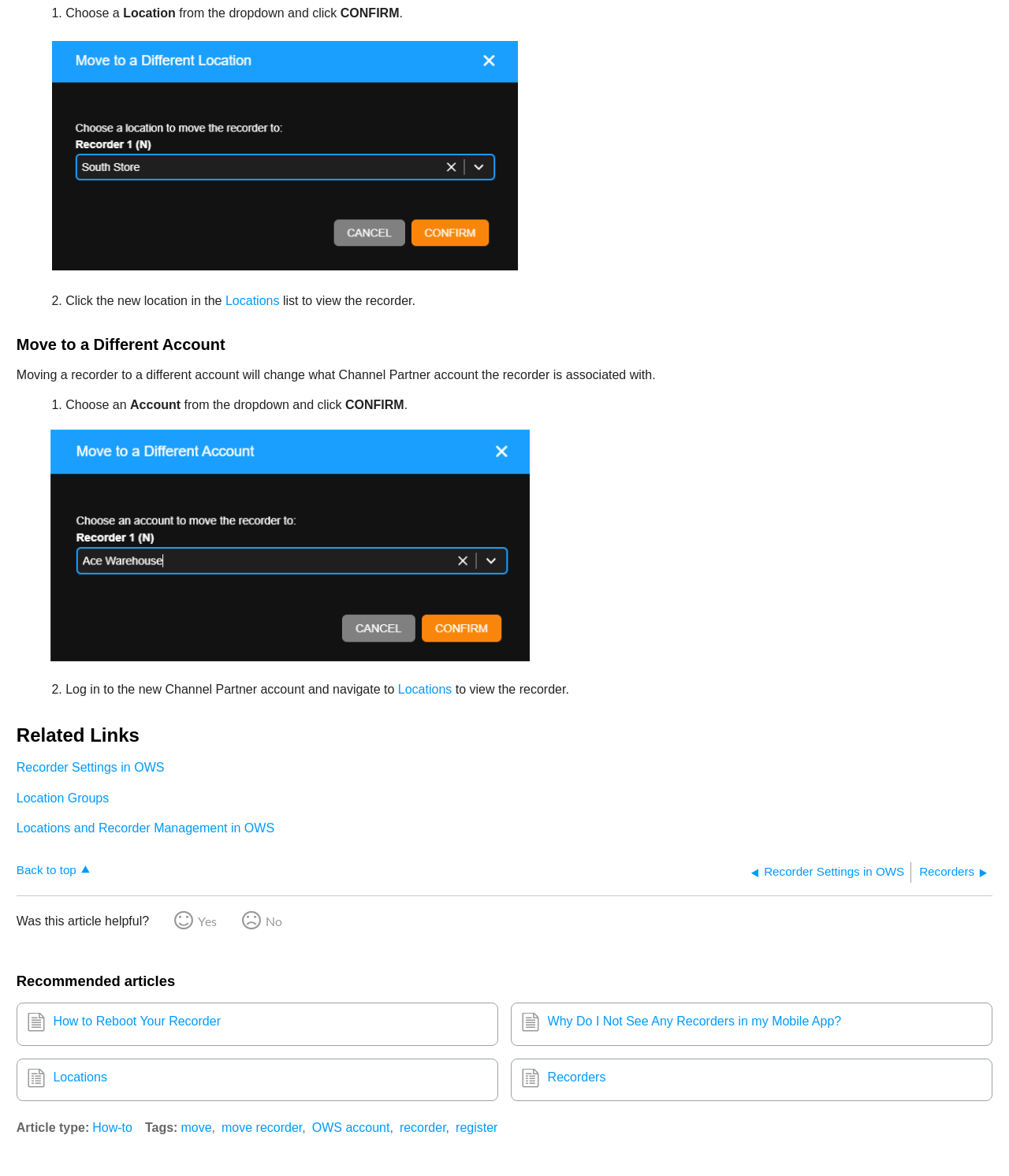Please find the bounding box coordinates for the clickable element needed to perform this instruction: "View the 'Recorder Settings in OWS' article".

[0.016, 0.647, 0.163, 0.658]